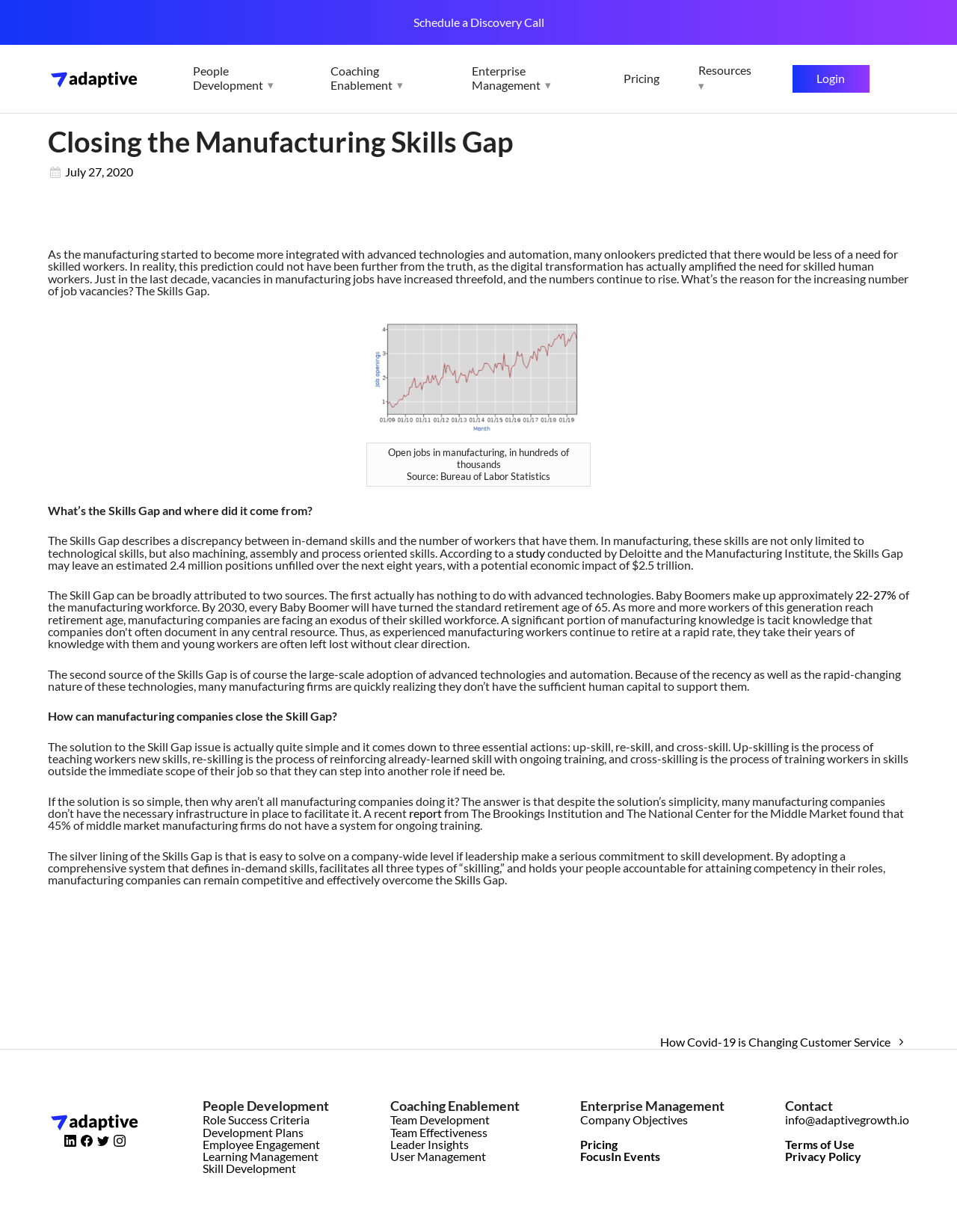Please identify the bounding box coordinates of the element on the webpage that should be clicked to follow this instruction: "Login". The bounding box coordinates should be given as four float numbers between 0 and 1, formatted as [left, top, right, bottom].

[0.828, 0.053, 0.908, 0.075]